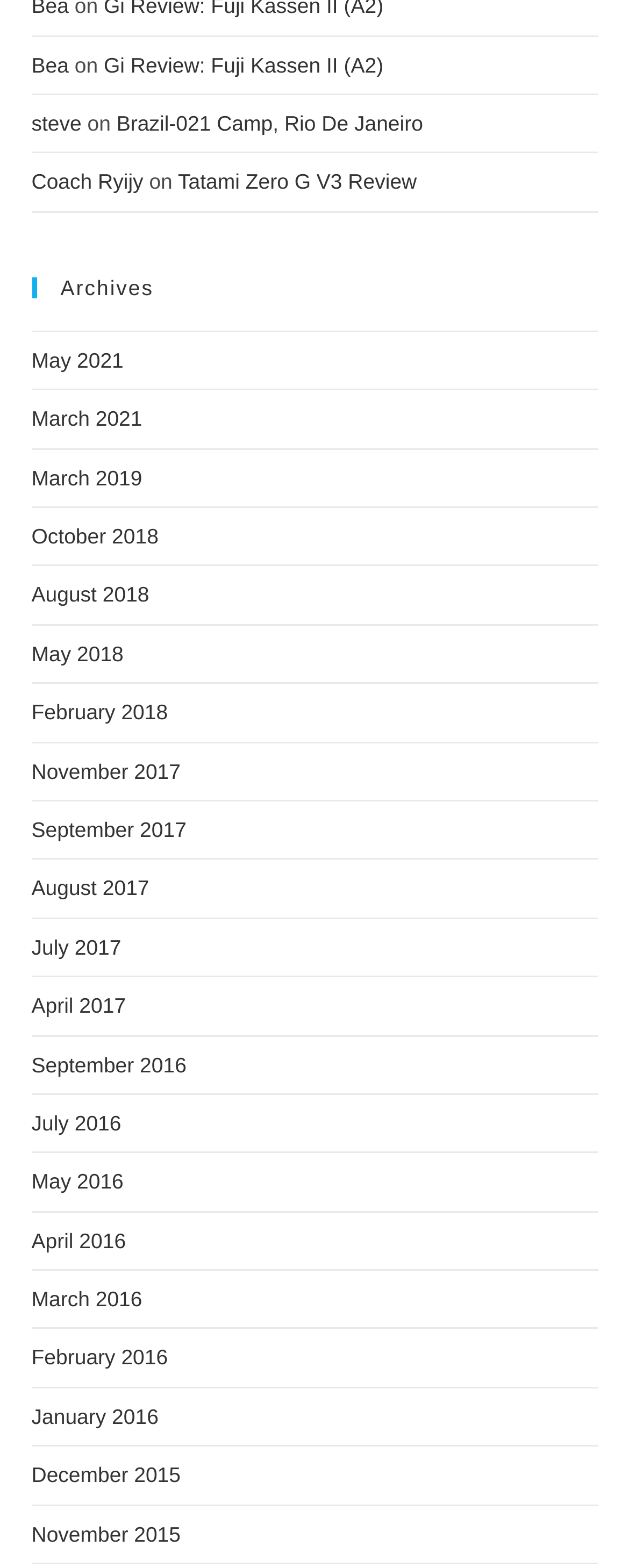Please locate the bounding box coordinates of the element that should be clicked to achieve the given instruction: "visit the page of Coach Ryijy".

[0.05, 0.108, 0.228, 0.124]